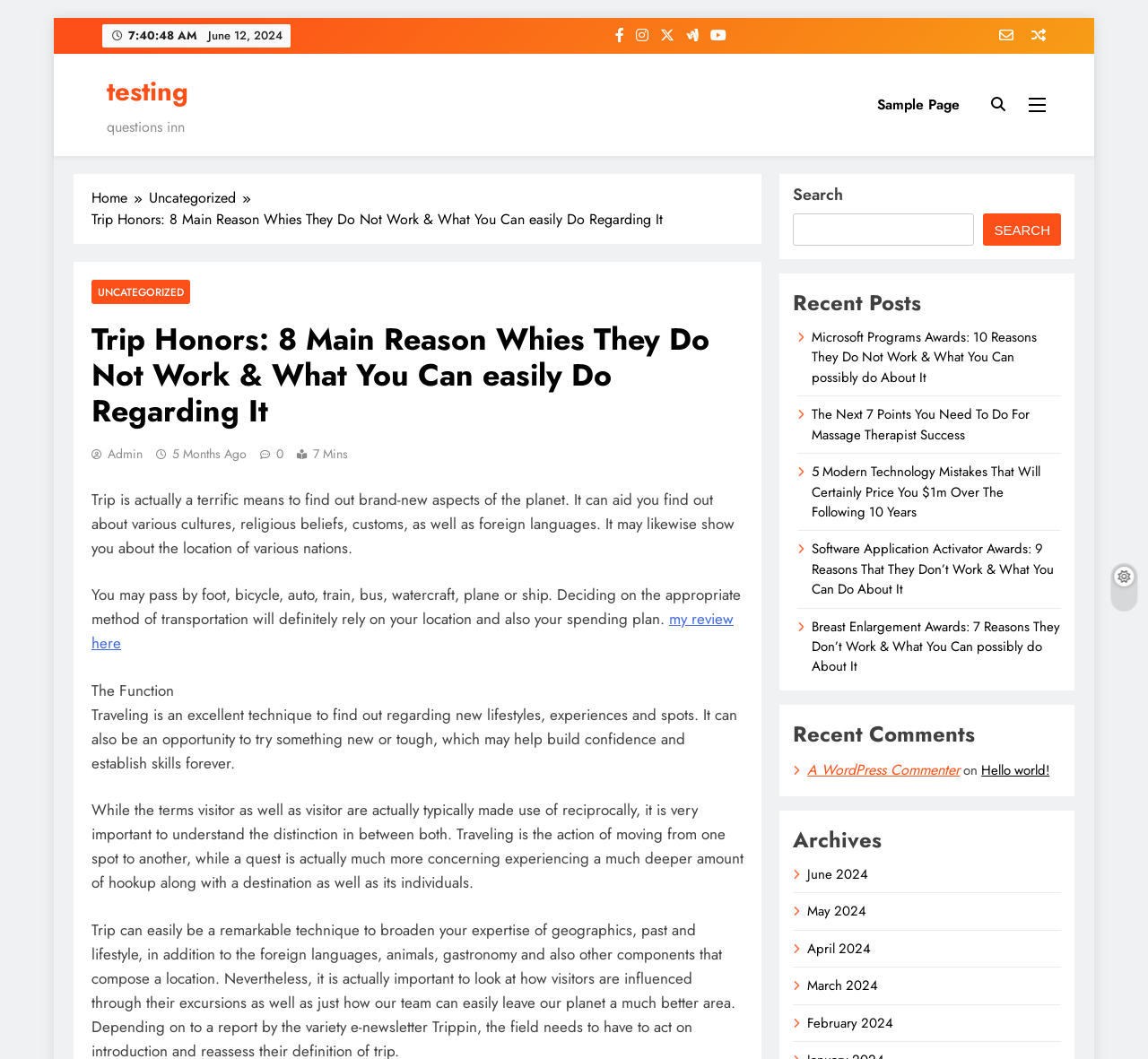What is the purpose of traveling?
Please answer the question with a single word or phrase, referencing the image.

To find out about new lifestyles, experiences and spots